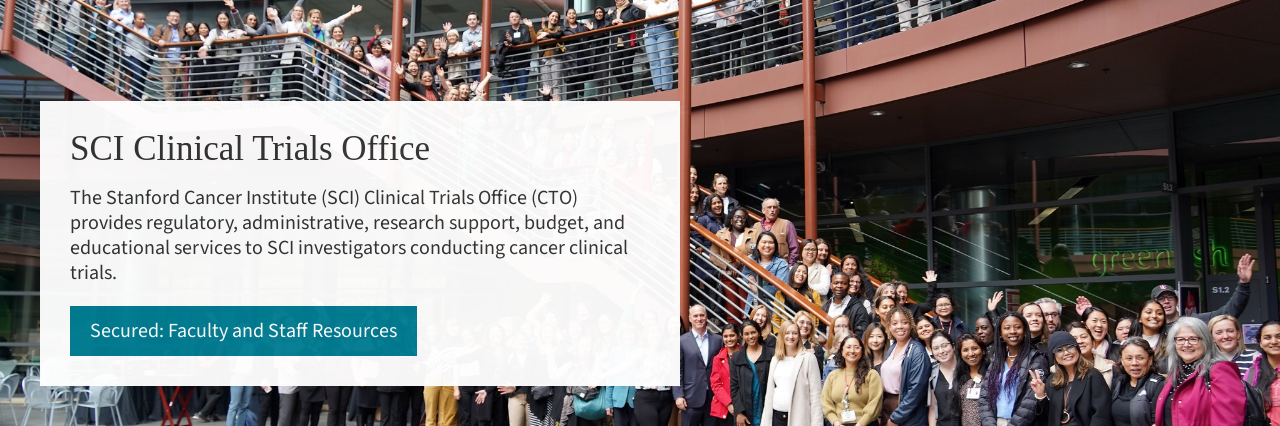Describe every important feature and element in the image comprehensively.

The image showcases a vibrant group of professionals from the Stanford Cancer Institute Clinical Trials Office (CTO), assembled on a staircase and various levels of a modern building. They are engaged in a welcoming atmosphere, exemplifying collaboration and support in cancer clinical trials. The caption prominently displays "SCI Clinical Trials Office," emphasizing the office's role in providing essential regulatory, administrative, research support, budget, and educational services to investigators involved in cancer research. A brief description follows, outlining the purpose of the CTO, along with a link highlighting resources available exclusively for faculty and staff. This image captures the essence of teamwork and dedication present in the mission to advance cancer clinical trials at Stanford.